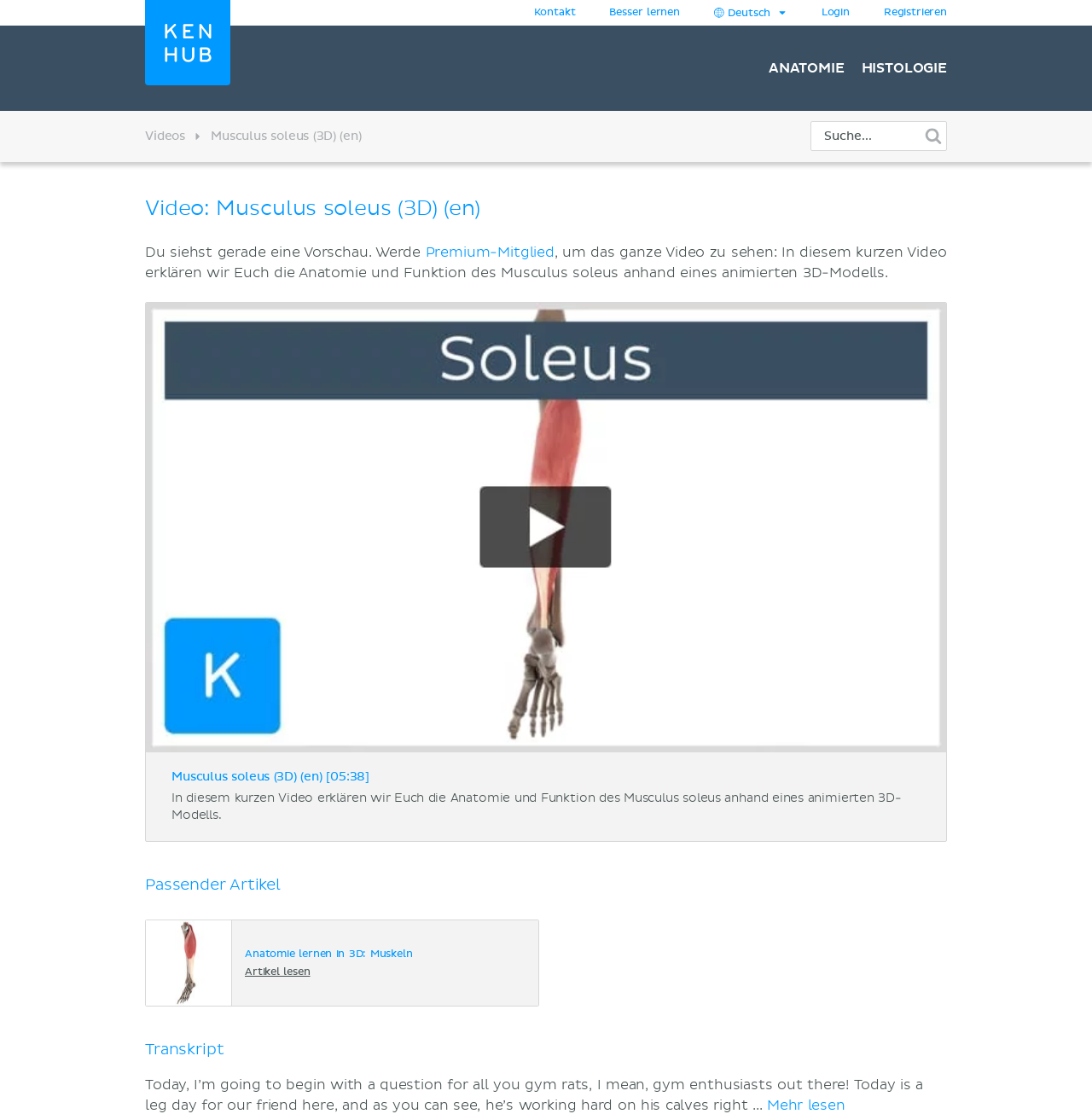Find the bounding box coordinates for the area you need to click to carry out the instruction: "Click the Kontakt button". The coordinates should be four float numbers between 0 and 1, indicated as [left, top, right, bottom].

[0.477, 0.006, 0.539, 0.017]